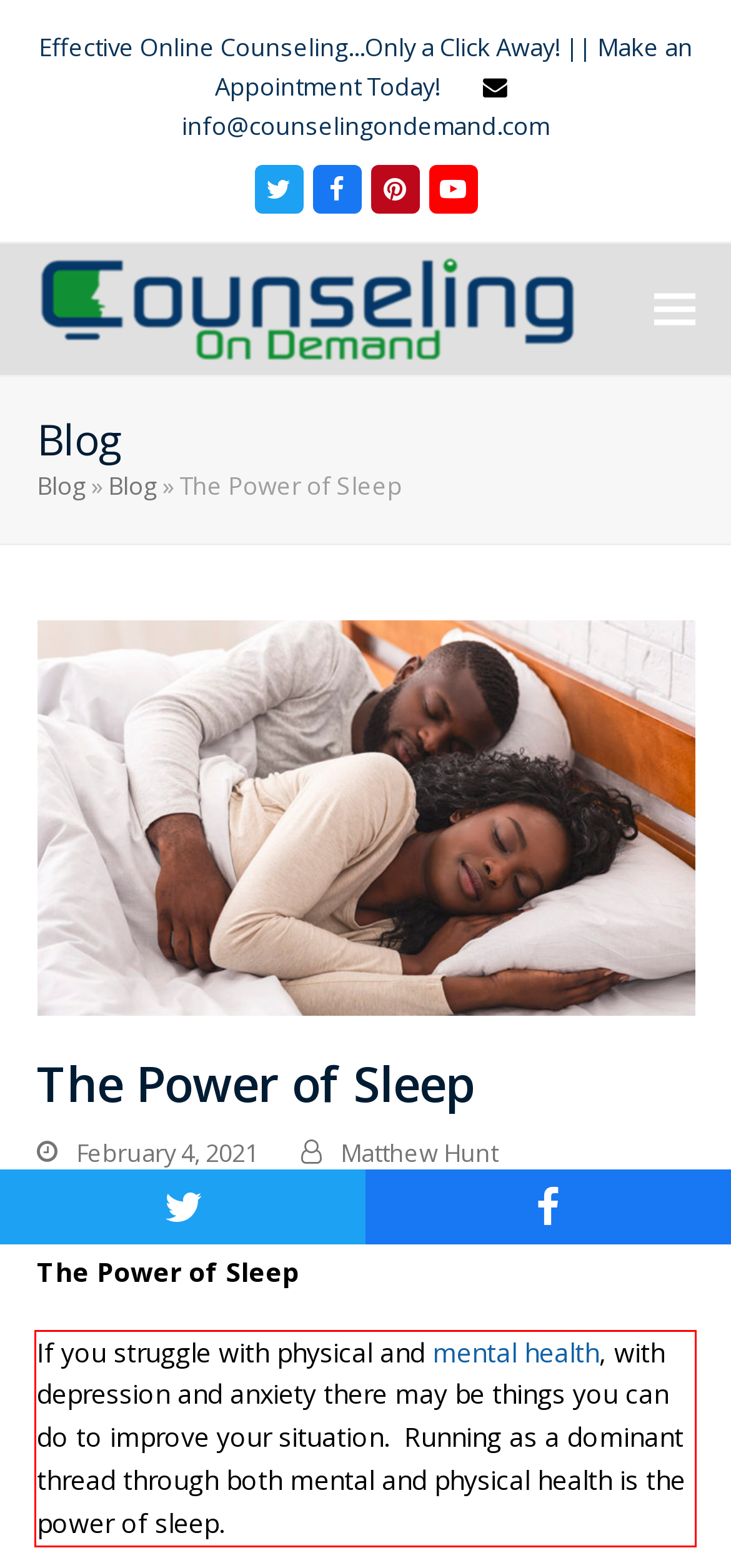Within the screenshot of the webpage, locate the red bounding box and use OCR to identify and provide the text content inside it.

If you struggle with physical and mental health, with depression and anxiety there may be things you can do to improve your situation. Running as a dominant thread through both mental and physical health is the power of sleep.